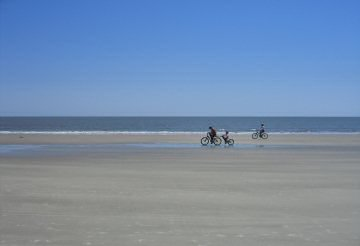Please provide a comprehensive response to the question based on the details in the image: What are the cyclists doing in the scene?

The caption states that the cyclists are 'enjoying their ride along the water's edge', implying that they are leisurely cycling on the beach.